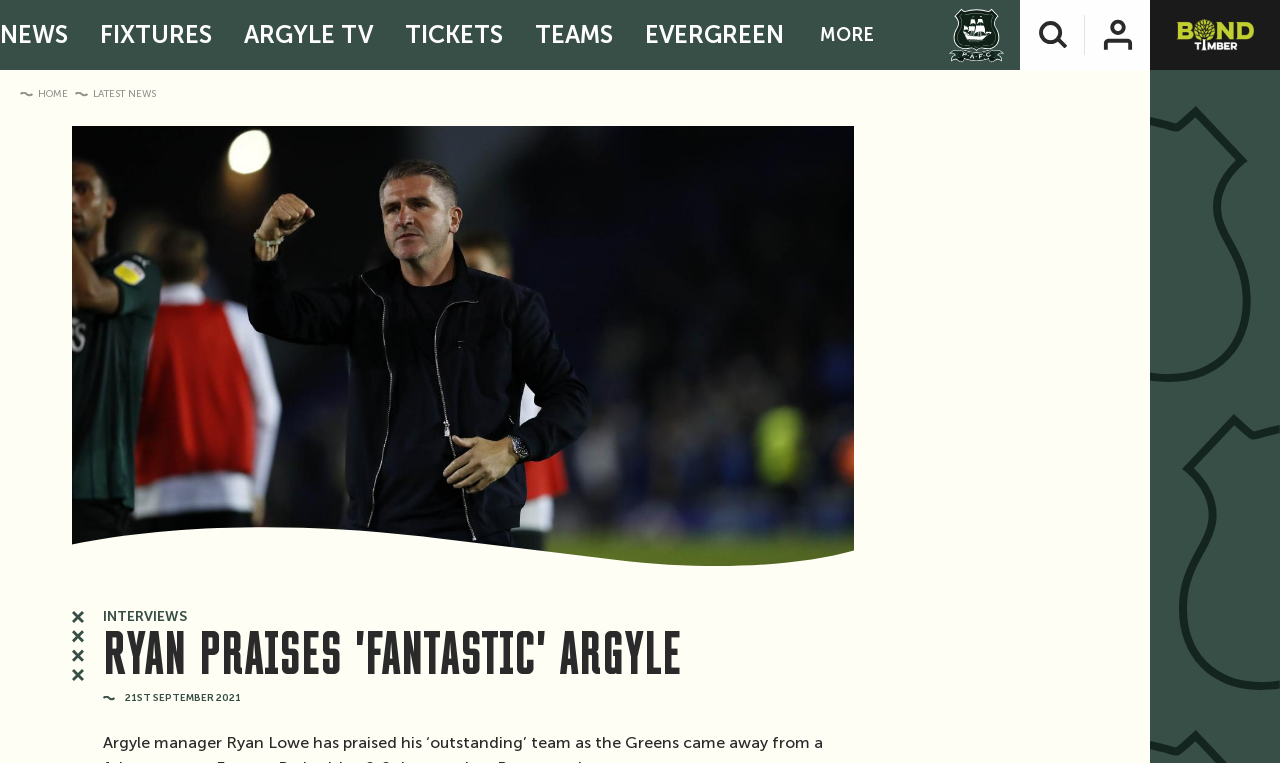What are the main categories in the navigation menu?
Please interpret the details in the image and answer the question thoroughly.

I obtained this answer by analyzing the links in the navigation menu, which are categorized into six main sections: NEWS, FIXTURES, ARGYLE TV, TICKETS, TEAMS, and EVERGREEN.